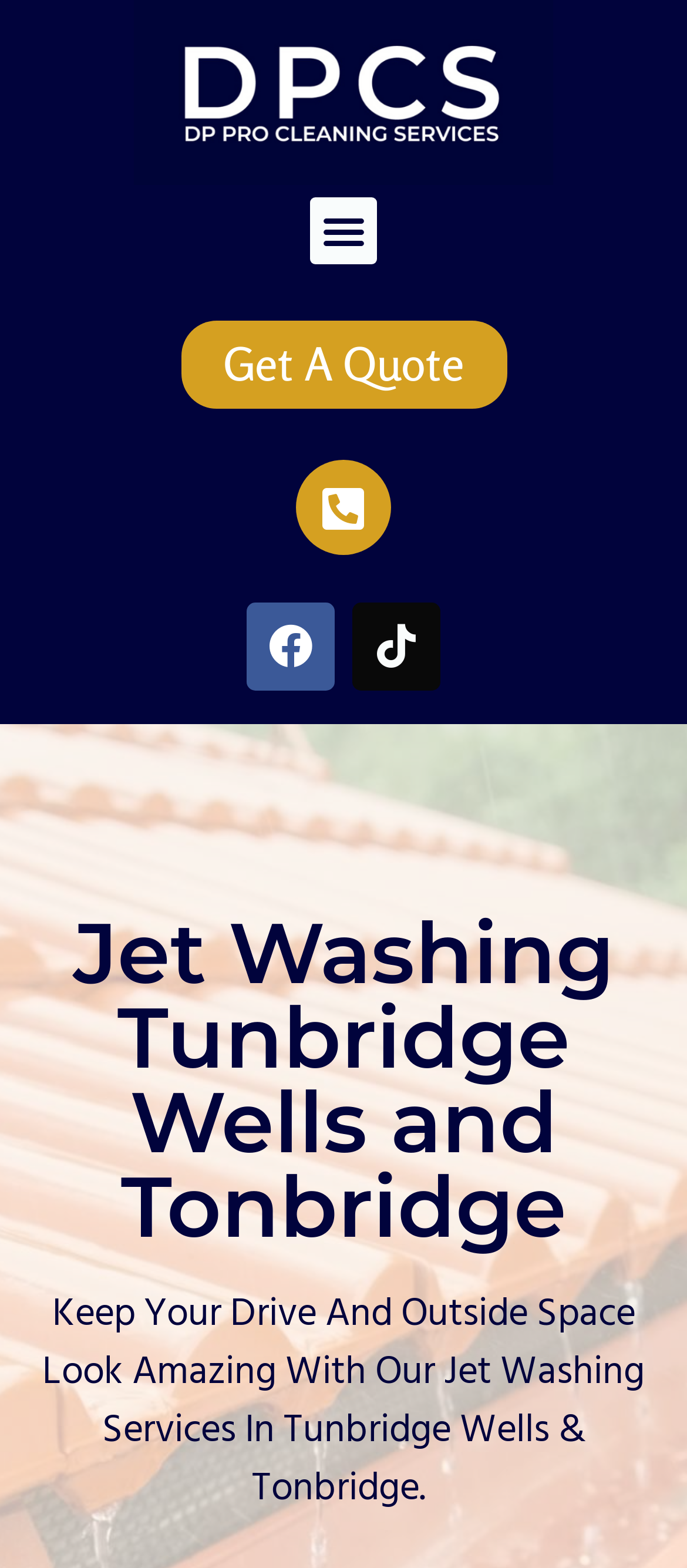Find the bounding box coordinates for the HTML element described in this sentence: "Search". Provide the coordinates as four float numbers between 0 and 1, in the format [left, top, right, bottom].

None